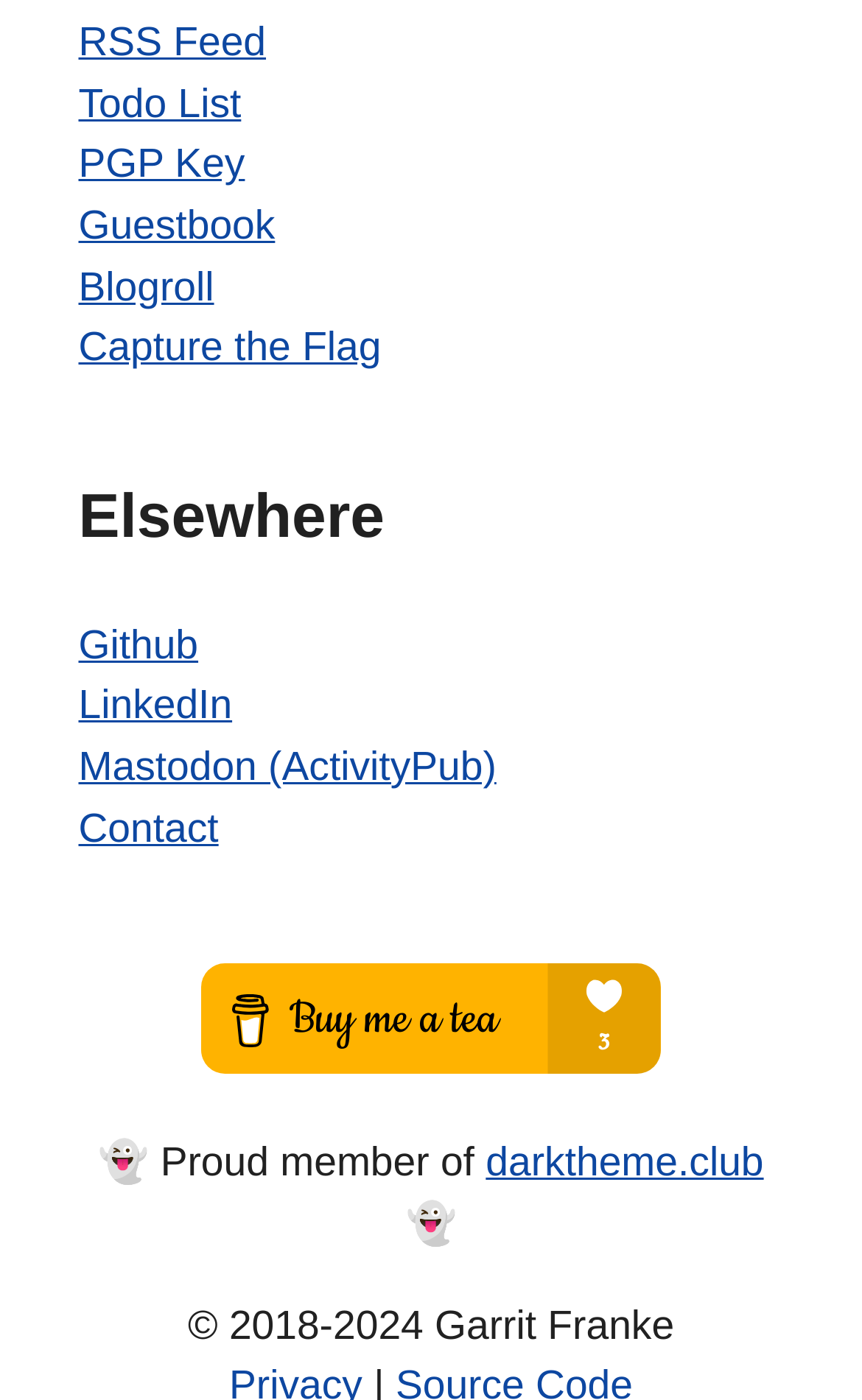What is the name of the person mentioned at the bottom of the webpage?
Identify the answer in the screenshot and reply with a single word or phrase.

Garrit Franke